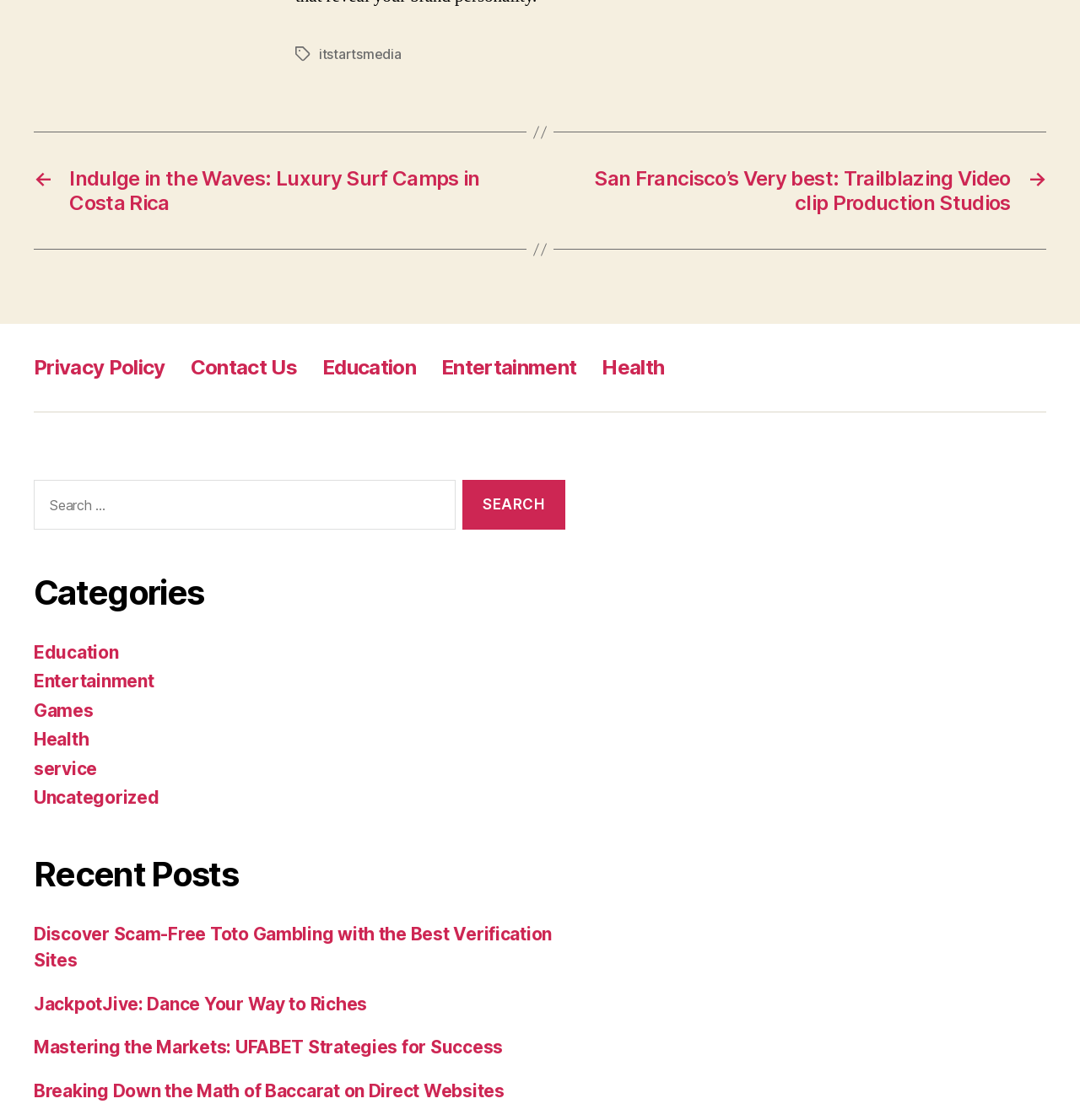Identify the bounding box coordinates of the element to click to follow this instruction: 'Check the 'Privacy Policy''. Ensure the coordinates are four float values between 0 and 1, provided as [left, top, right, bottom].

[0.031, 0.317, 0.153, 0.339]